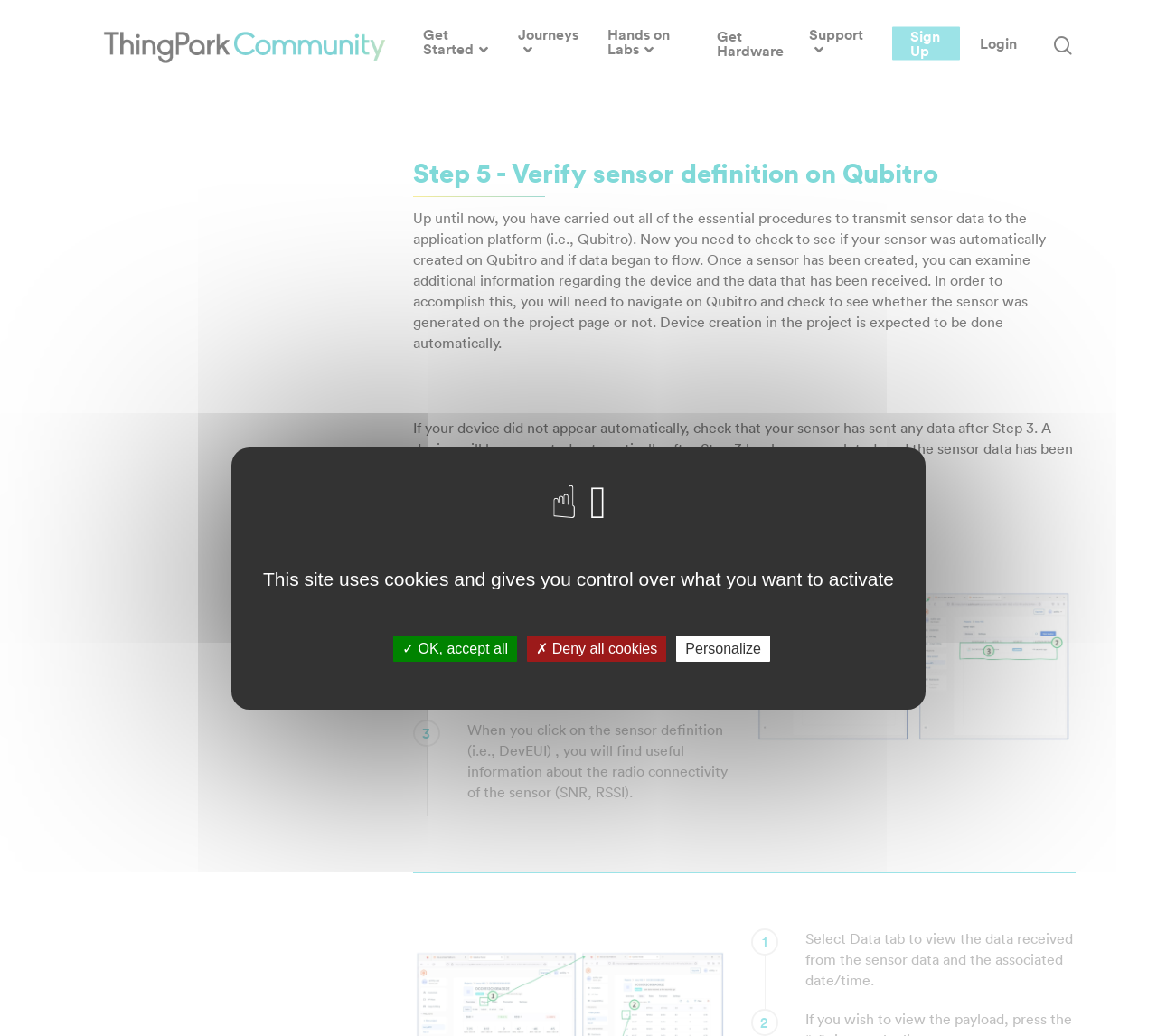Respond with a single word or phrase:
How many steps are mentioned in the webpage content?

5